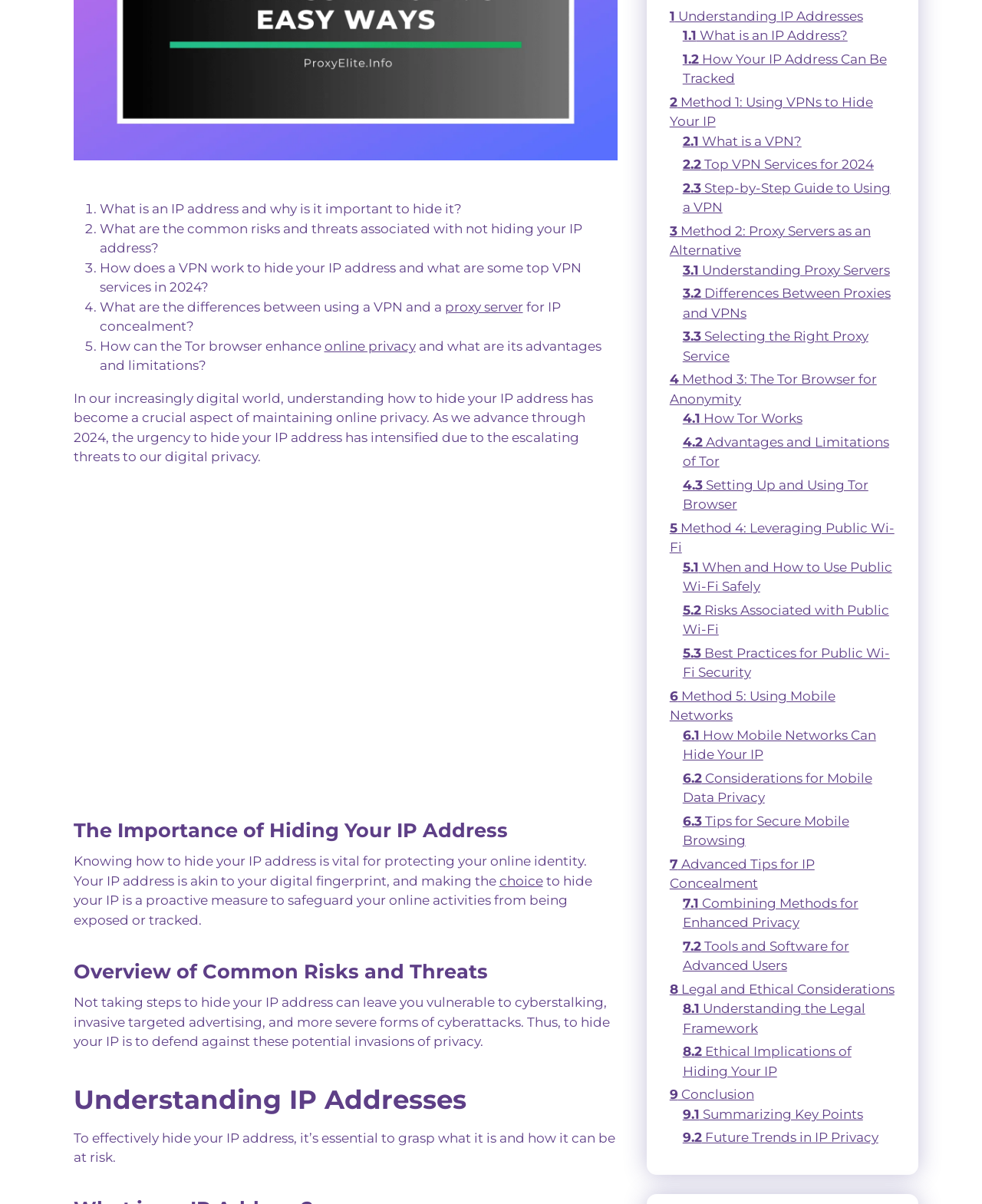What is the purpose of the Tor browser?
Based on the image, answer the question in a detailed manner.

The Tor browser is mentioned on the webpage as a method to enhance online privacy. It works to hide your IP address and provides anonymity while browsing the internet.